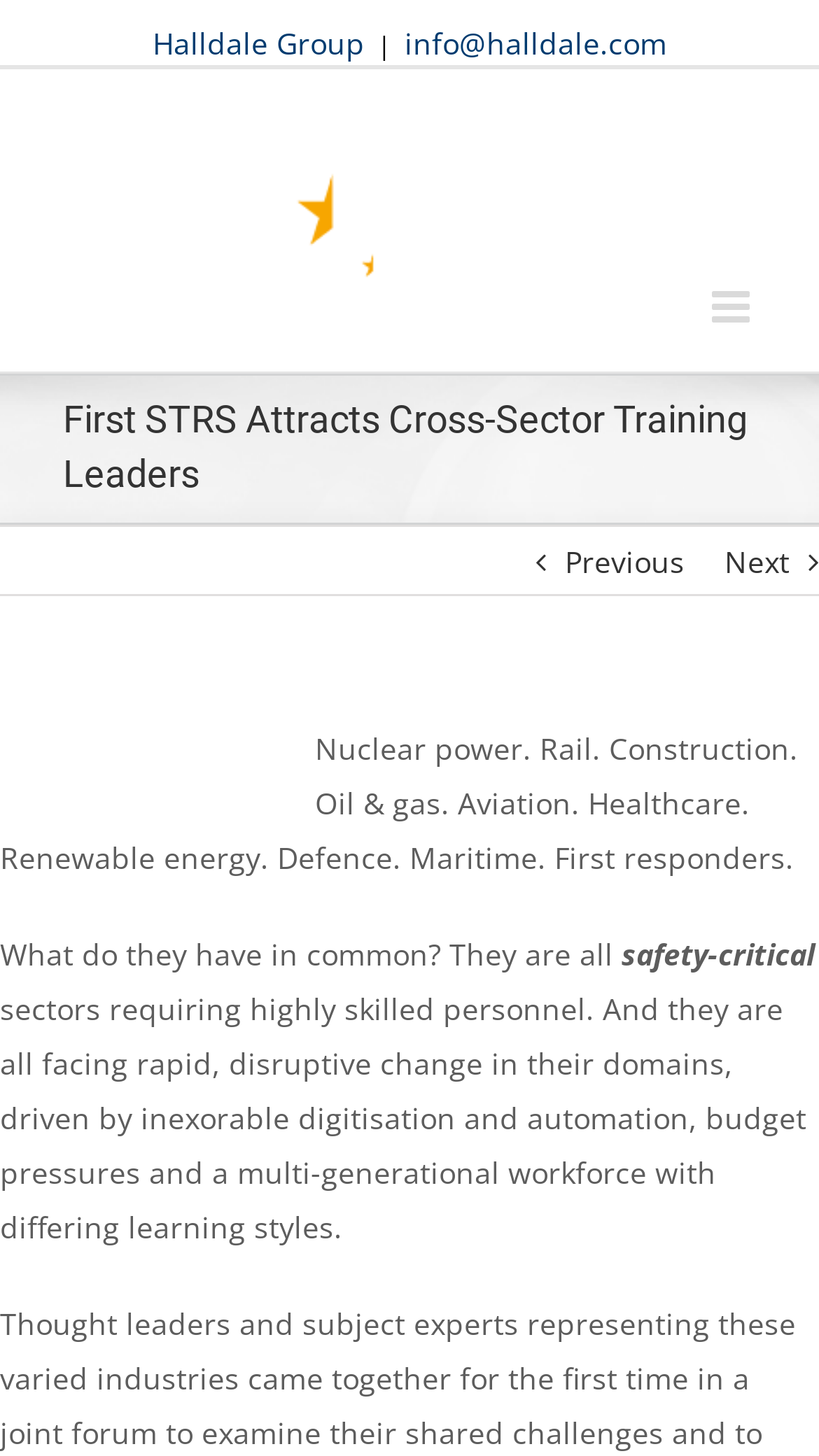Who is the author of the article?
Please give a well-detailed answer to the question.

By looking at the article section, I can see the text 'By Fiona Greenyer' which indicates that Fiona Greenyer is the author of the article.